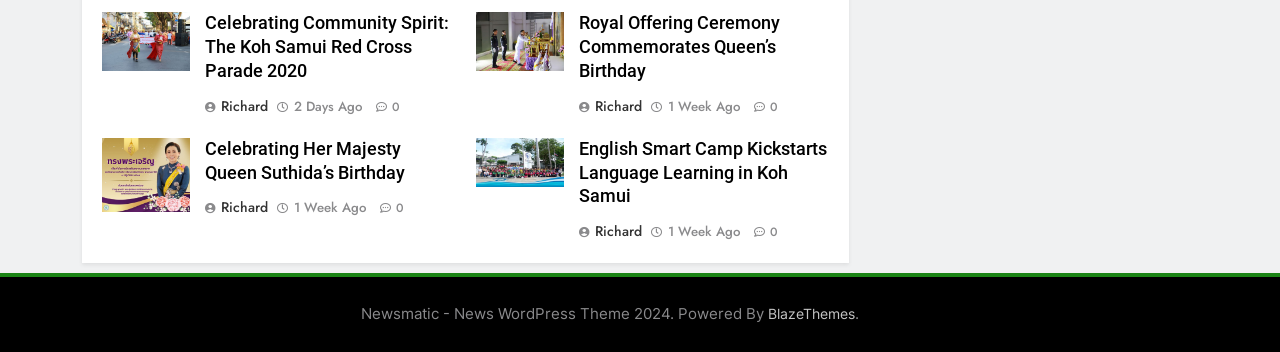Ascertain the bounding box coordinates for the UI element detailed here: "1 week ago". The coordinates should be provided as [left, top, right, bottom] with each value being a float between 0 and 1.

[0.522, 0.277, 0.578, 0.329]